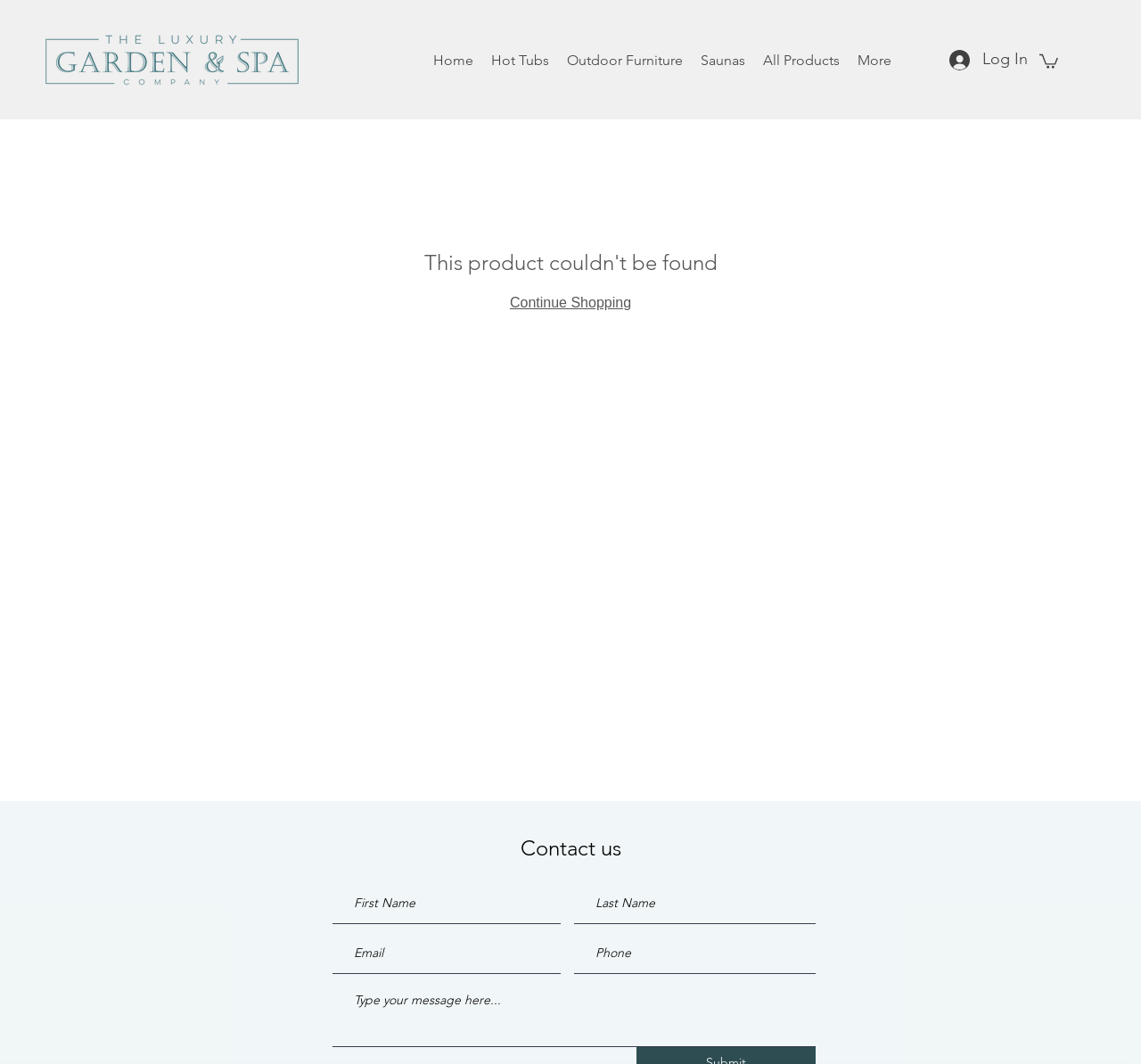Determine the bounding box coordinates of the region to click in order to accomplish the following instruction: "Click on the Home link". Provide the coordinates as four float numbers between 0 and 1, specifically [left, top, right, bottom].

[0.372, 0.047, 0.422, 0.067]